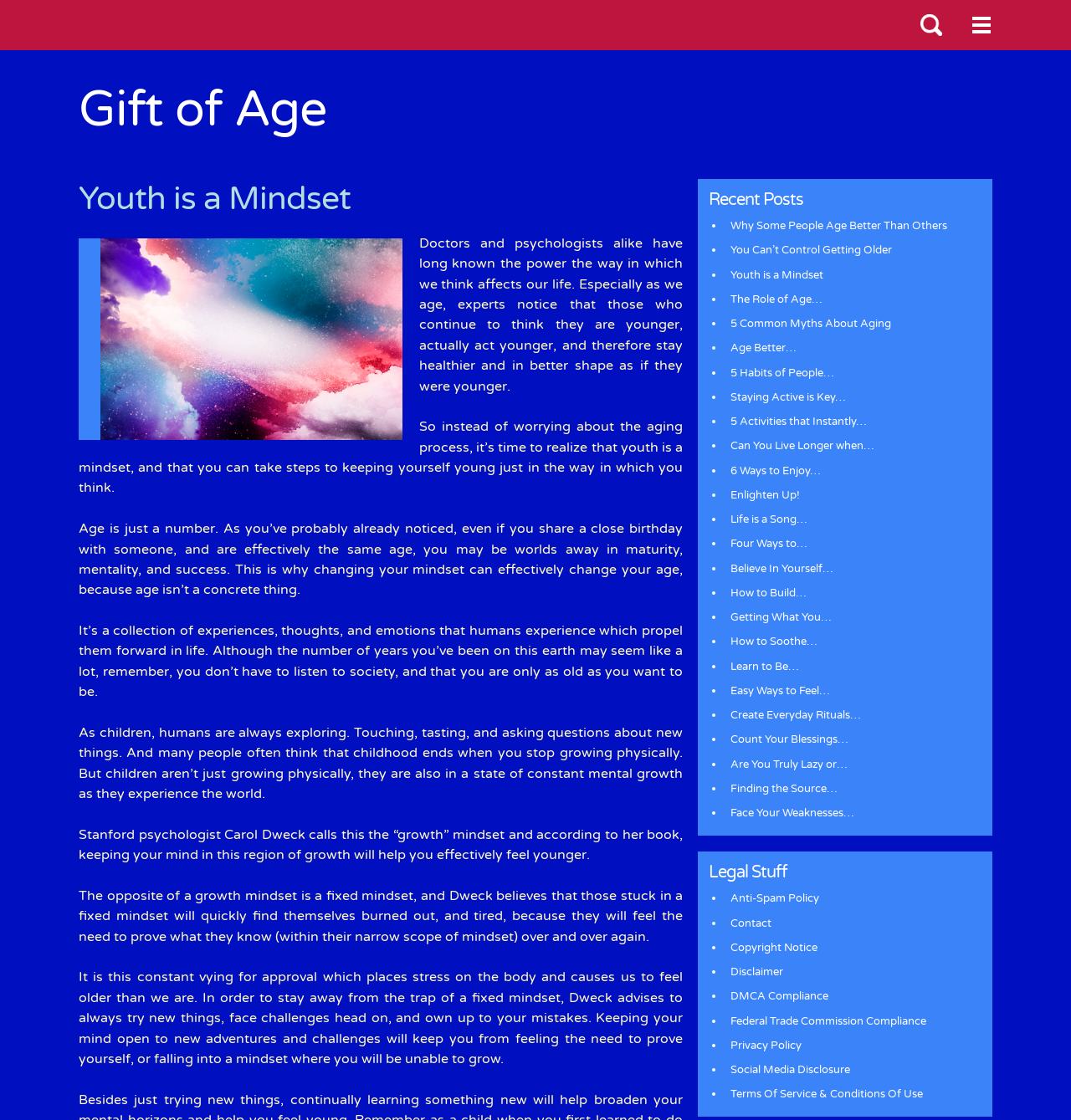Please look at the image and answer the question with a detailed explanation: What is the purpose of the 'Recent Posts' section?

The 'Recent Posts' section appears to be a list of recent articles or blog posts related to the topic of youth and aging, providing users with additional resources and information on the subject.